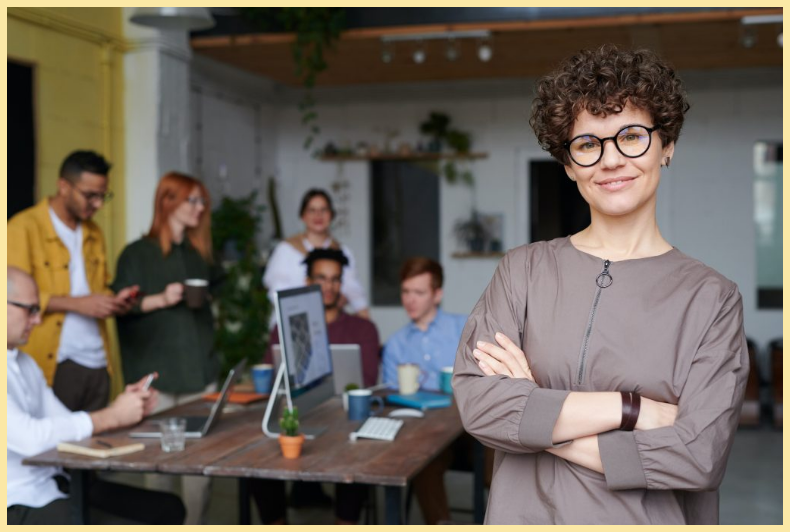Describe all the important aspects and features visible in the image.

The image features a confident woman with curly hair and black-framed glasses standing at the forefront of a vibrant office environment. She is wearing a stylish, taupe outfit and has her arms crossed in a relaxed yet assertive posture, exuding an air of empowerment and professionalism. In the background, a diverse group of colleagues is engaged in discussions and activities, with laptops and coffee cups scattered across a large wooden table, creating a collaborative and dynamic workspace. This scene reflects themes of teamwork and the importance of emotional intelligence in professional settings, emphasizing the notion of women feeling empowered in their careers. The atmosphere is bright and inviting, with plants adding a touch of nature to the modern office decor.